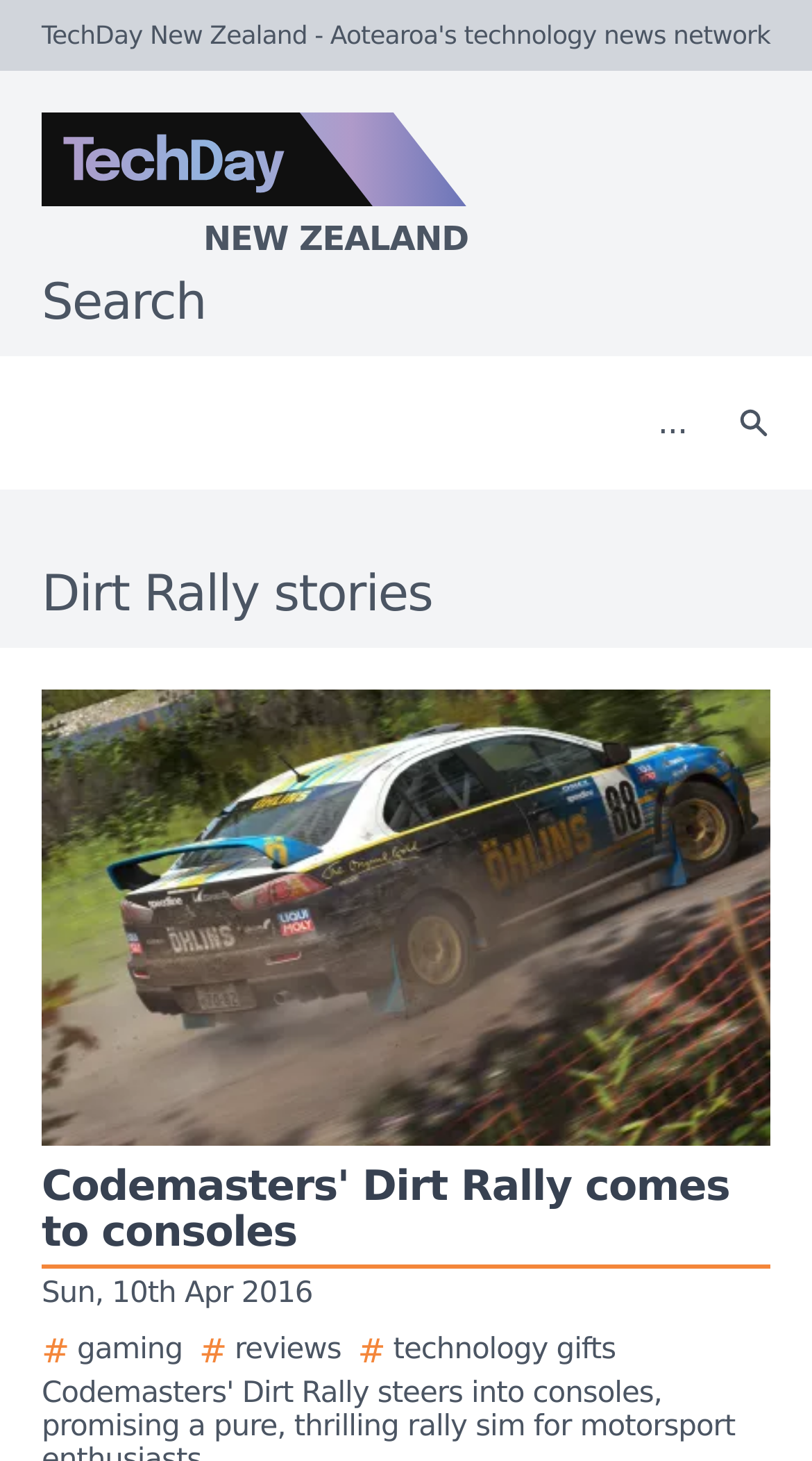What is the logo of the website?
Based on the visual details in the image, please answer the question thoroughly.

The logo of the website is located at the top left corner of the webpage, and it is an image with the text 'TechDay New Zealand' written on it.